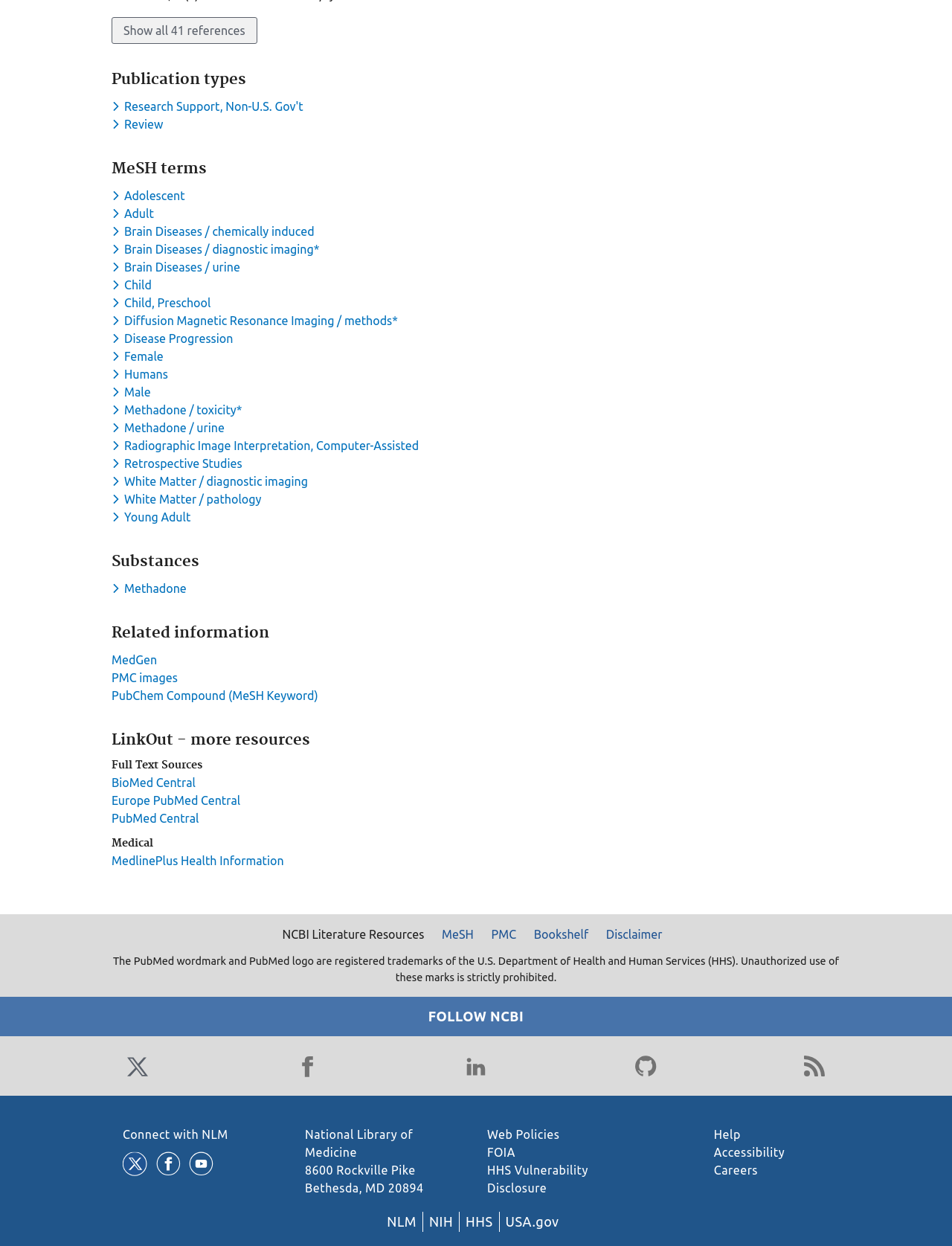What type of information is categorized under 'MeSH terms'?
Look at the image and respond with a one-word or short phrase answer.

Medical terms